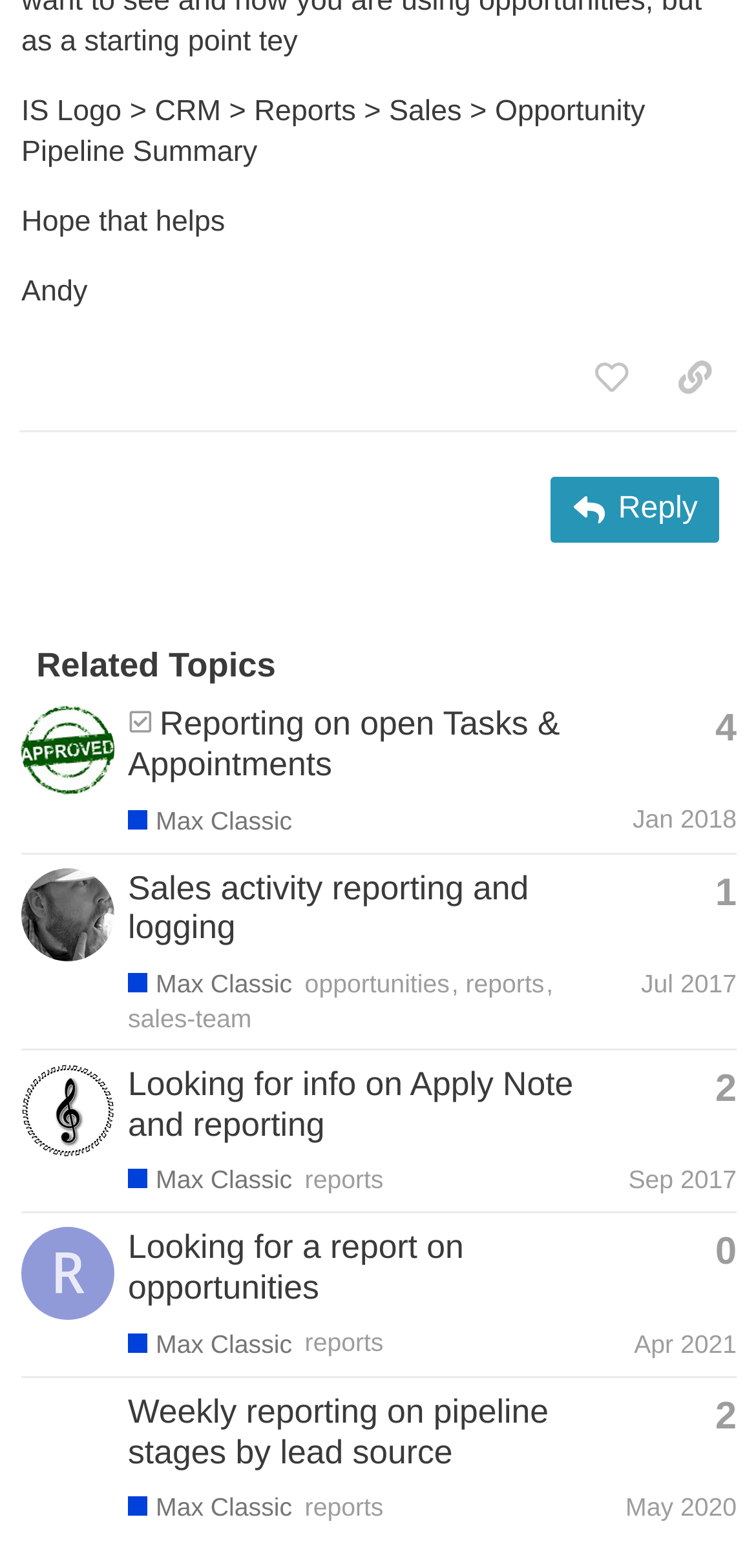Please identify the coordinates of the bounding box for the clickable region that will accomplish this instruction: "Reply to the post".

[0.729, 0.304, 0.952, 0.346]